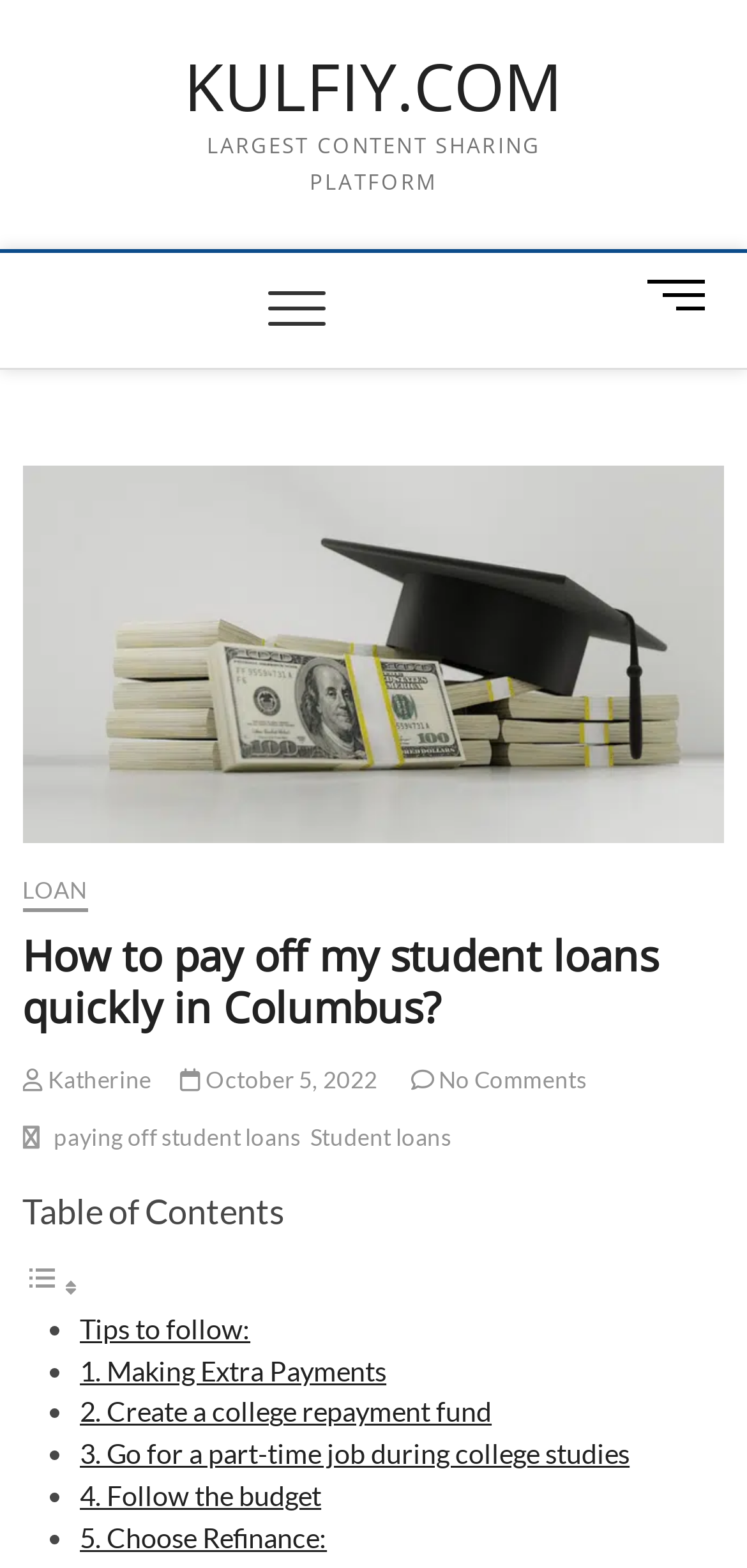Using the details in the image, give a detailed response to the question below:
What is the fourth tip to pay off student loans?

The webpage provides a list of tips to pay off student loans, and the fourth tip is marked with a bullet point. The text associated with the fourth bullet point is '4. Follow the budget'.